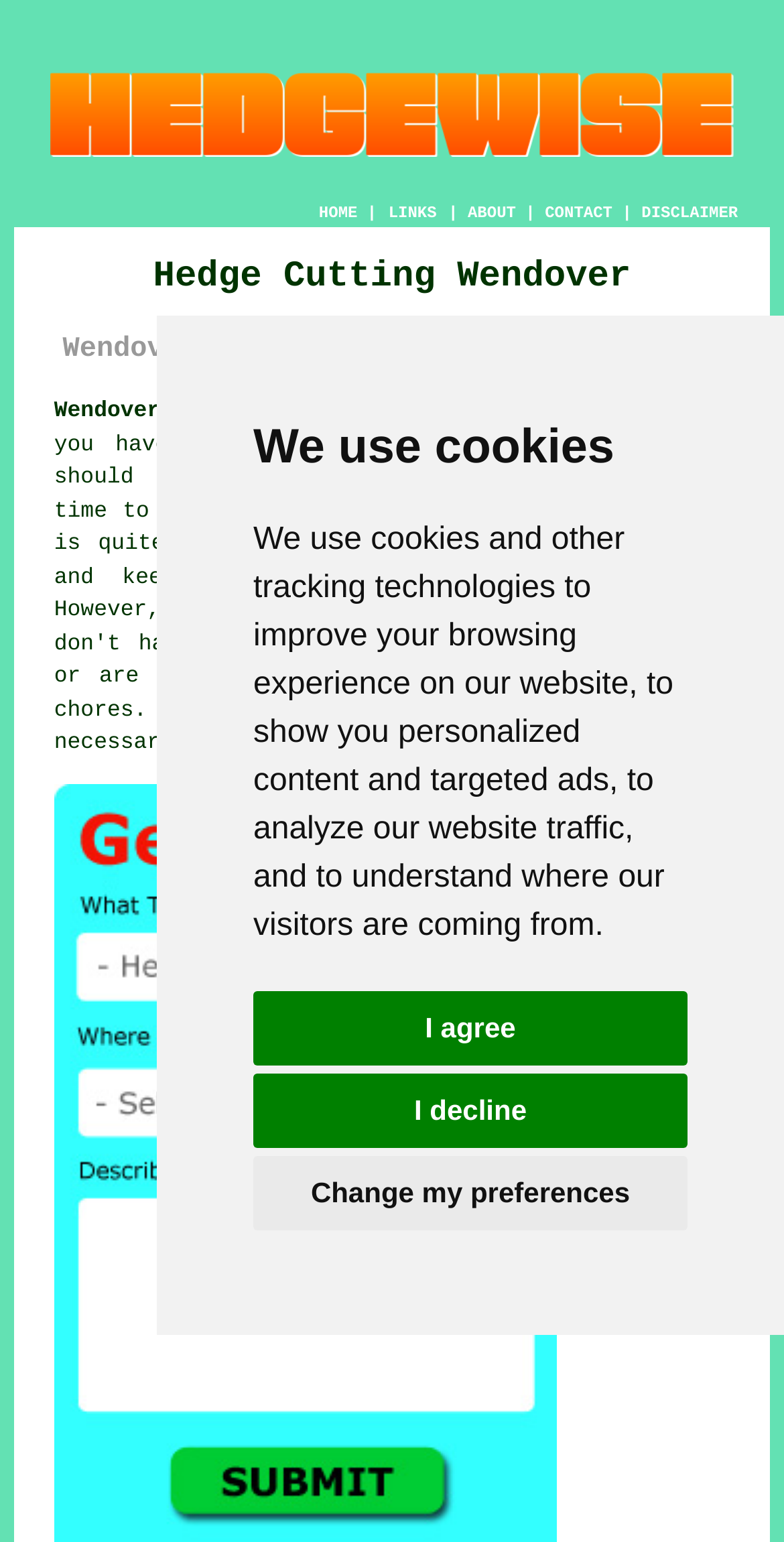Answer this question using a single word or a brief phrase:
What is the format of the webpage's navigation menu?

Horizontal links